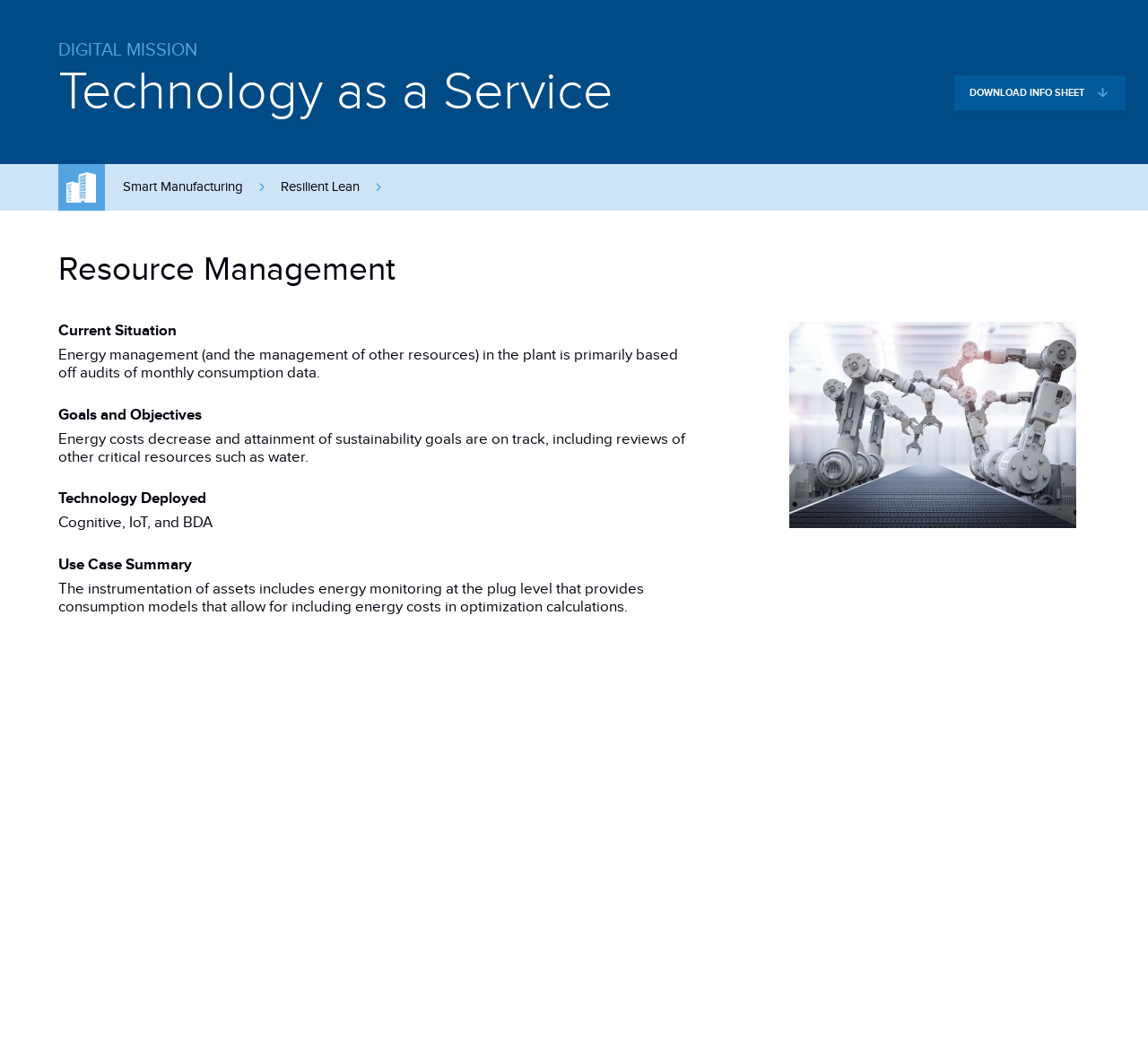What technology is deployed for resource management?
Provide a detailed answer to the question, using the image to inform your response.

The text under the 'Technology Deployed' heading indicates that Cognitive, IoT, and BDA technologies are used for resource management, which enables the instrumentation of assets and energy monitoring at the plug level.